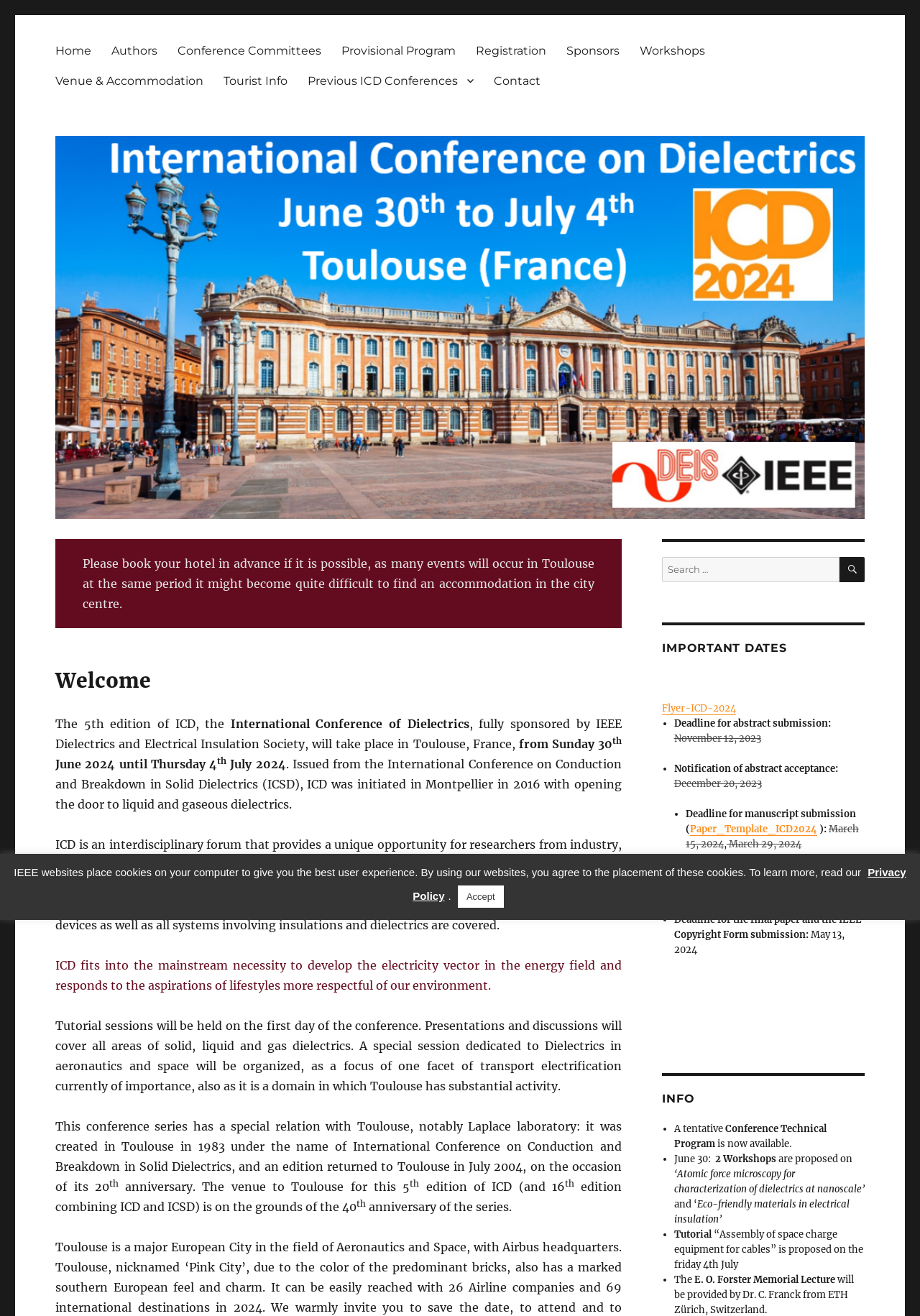Please respond to the question using a single word or phrase:
What is the deadline for abstract submission?

November 12, 2023